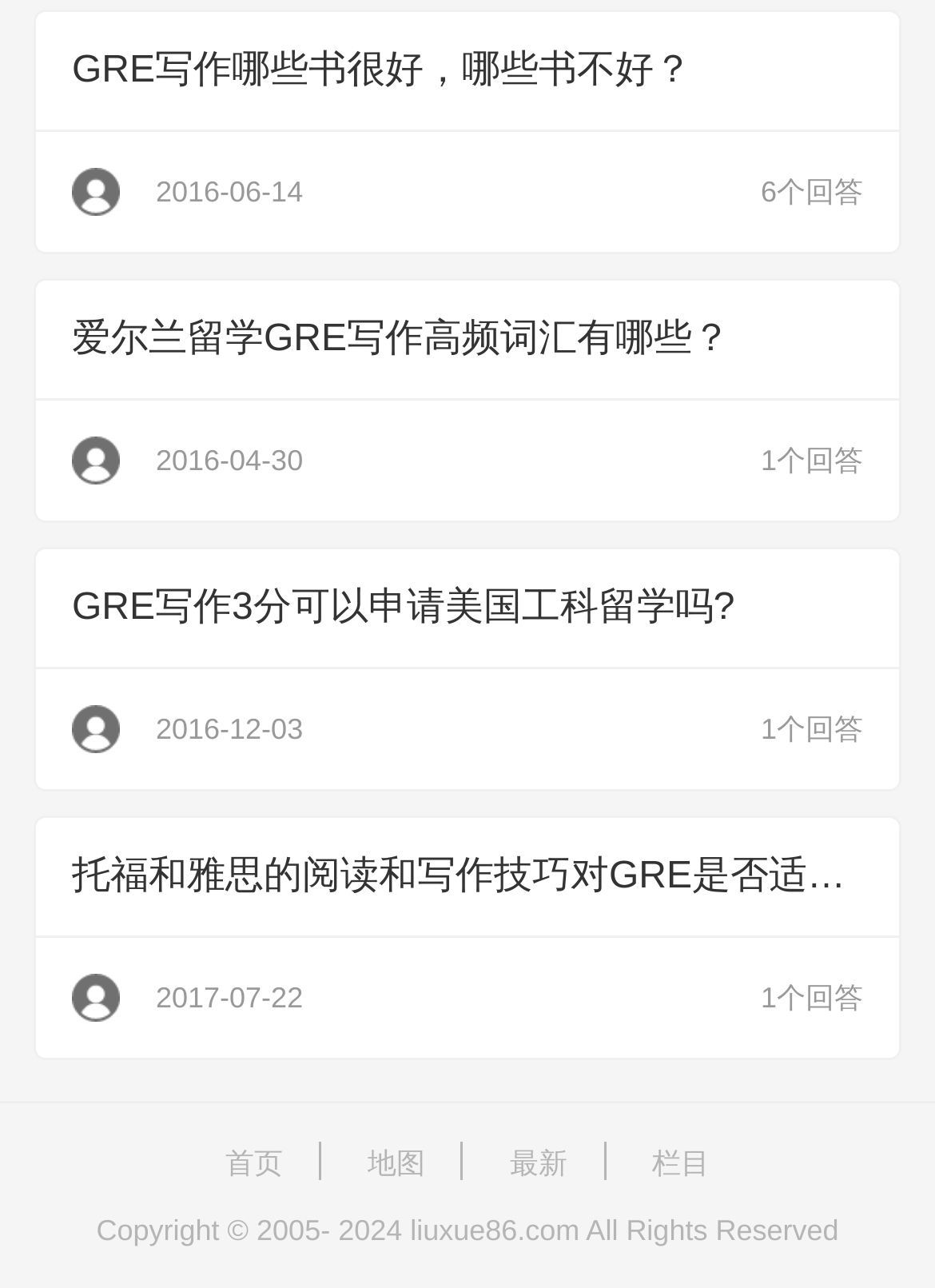Identify the bounding box coordinates of the clickable region to carry out the given instruction: "view the article about Ireland study abroad".

[0.038, 0.219, 0.962, 0.405]